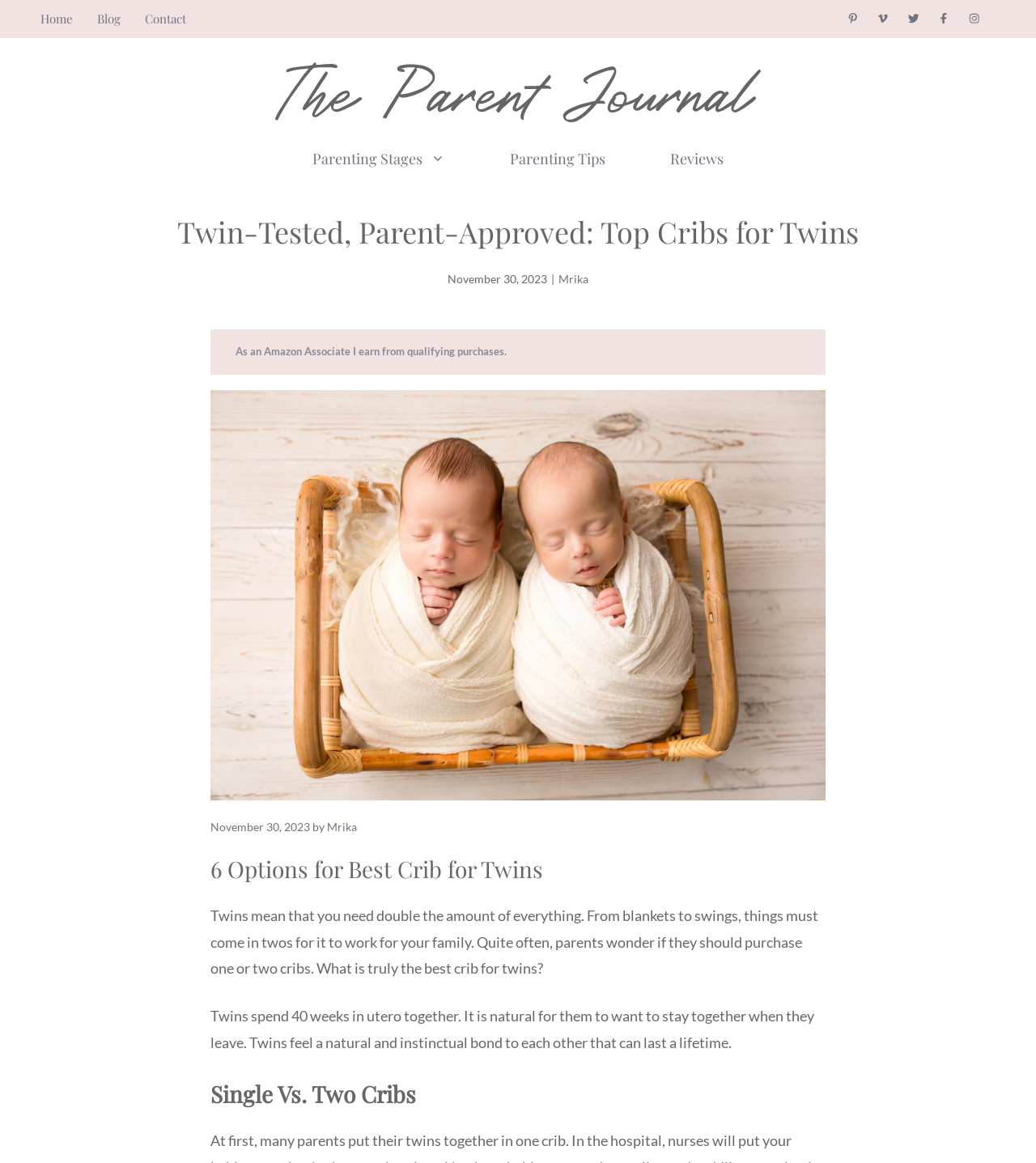Can you identify and provide the main heading of the webpage?

Twin-Tested, Parent-Approved: Top Cribs for Twins